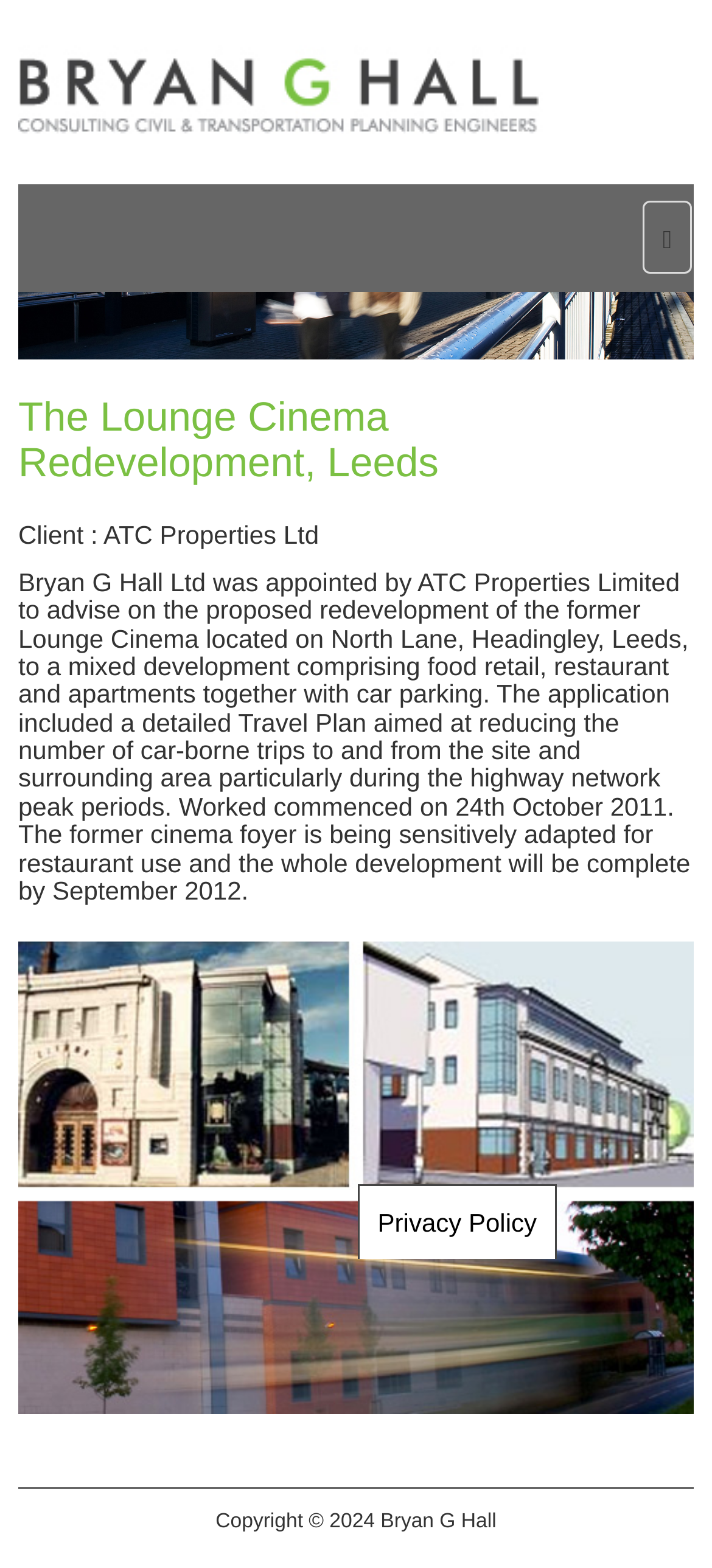Using the element description: "Toggle navigation", determine the bounding box coordinates. The coordinates should be in the format [left, top, right, bottom], with values between 0 and 1.

[0.902, 0.128, 0.972, 0.175]